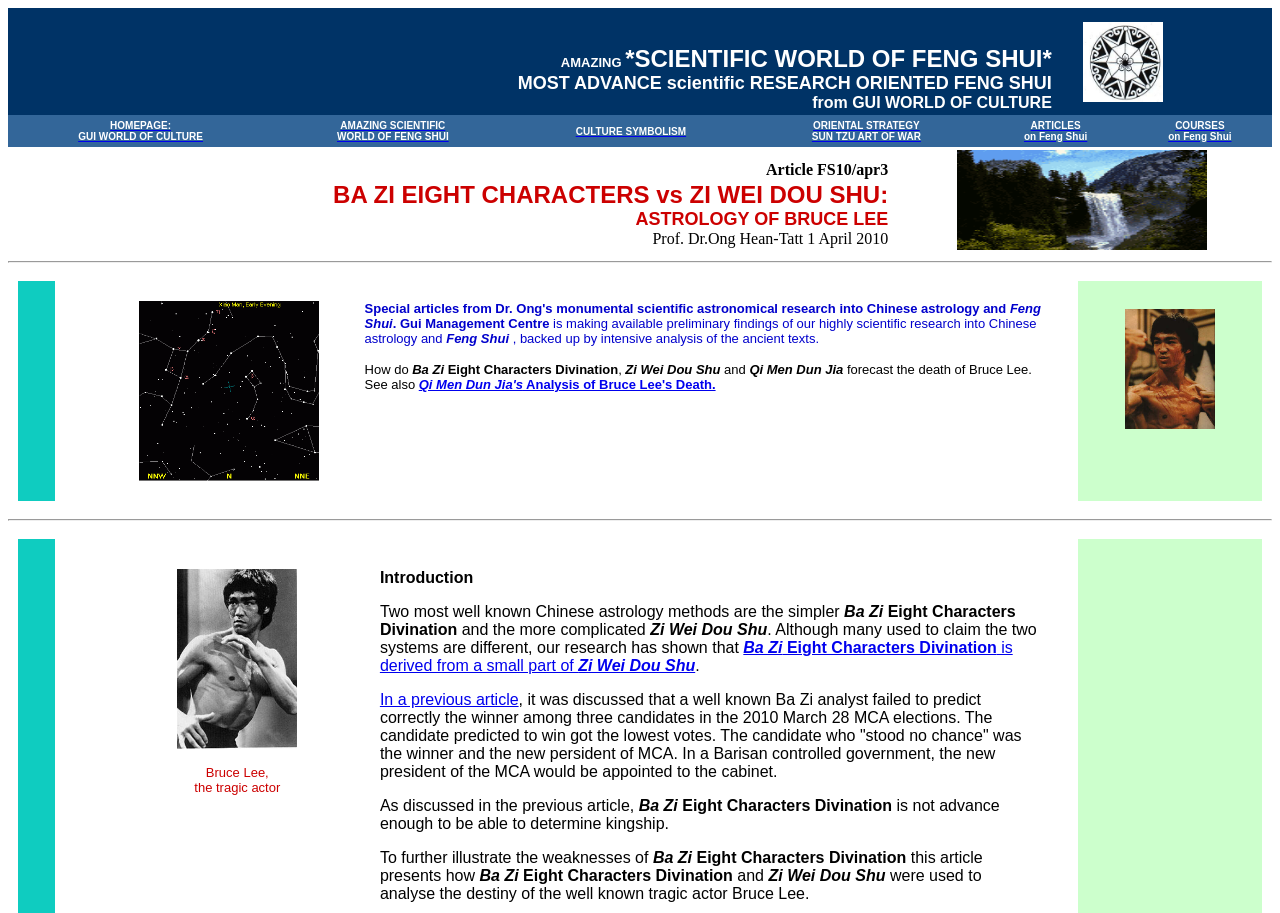Locate the bounding box coordinates of the UI element described by: "CULTURE SYMBOLISM". The bounding box coordinates should consist of four float numbers between 0 and 1, i.e., [left, top, right, bottom].

[0.45, 0.132, 0.536, 0.151]